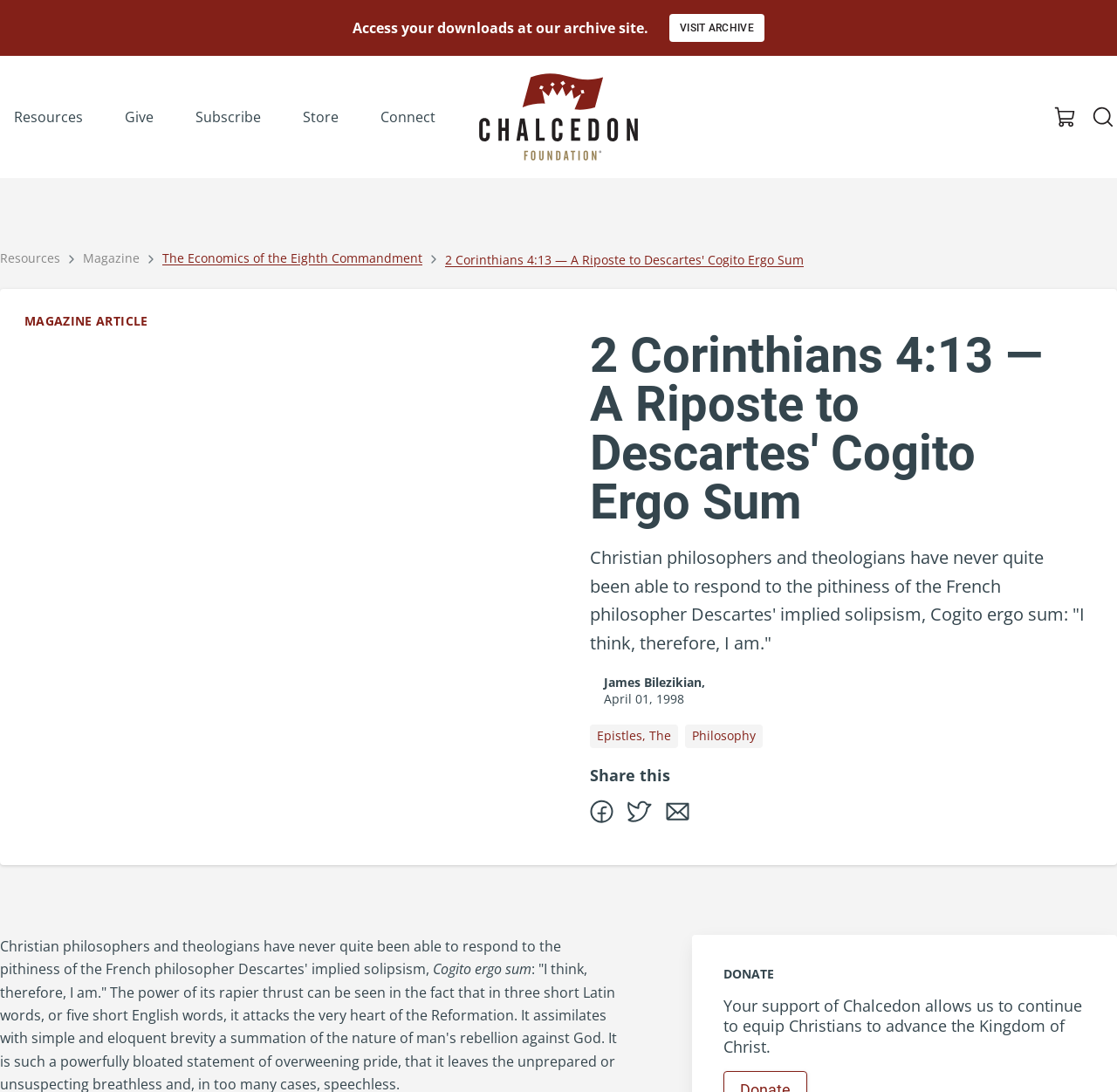What is the name of the organization?
Answer the question with a single word or phrase, referring to the image.

Chalcedon